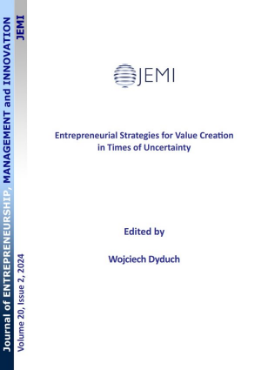Please reply to the following question with a single word or a short phrase:
What is the title of the issue?

Entrepreneurial Strategies for Value Creation in Times of Uncertainty